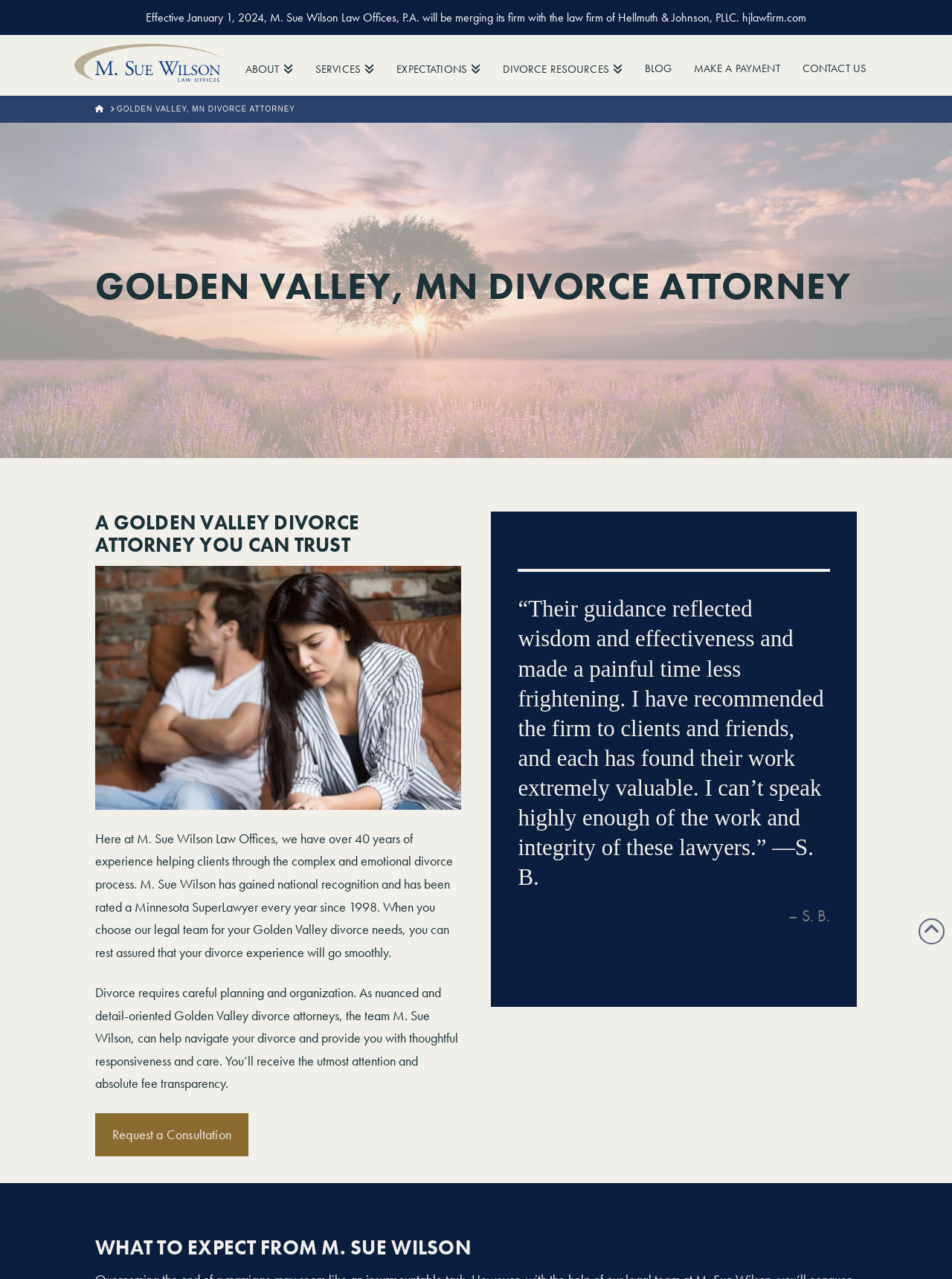Respond to the question below with a concise word or phrase:
What is the name of the law firm that M. Sue Wilson Law Offices is merging with?

Hellmuth & Johnson, PLLC